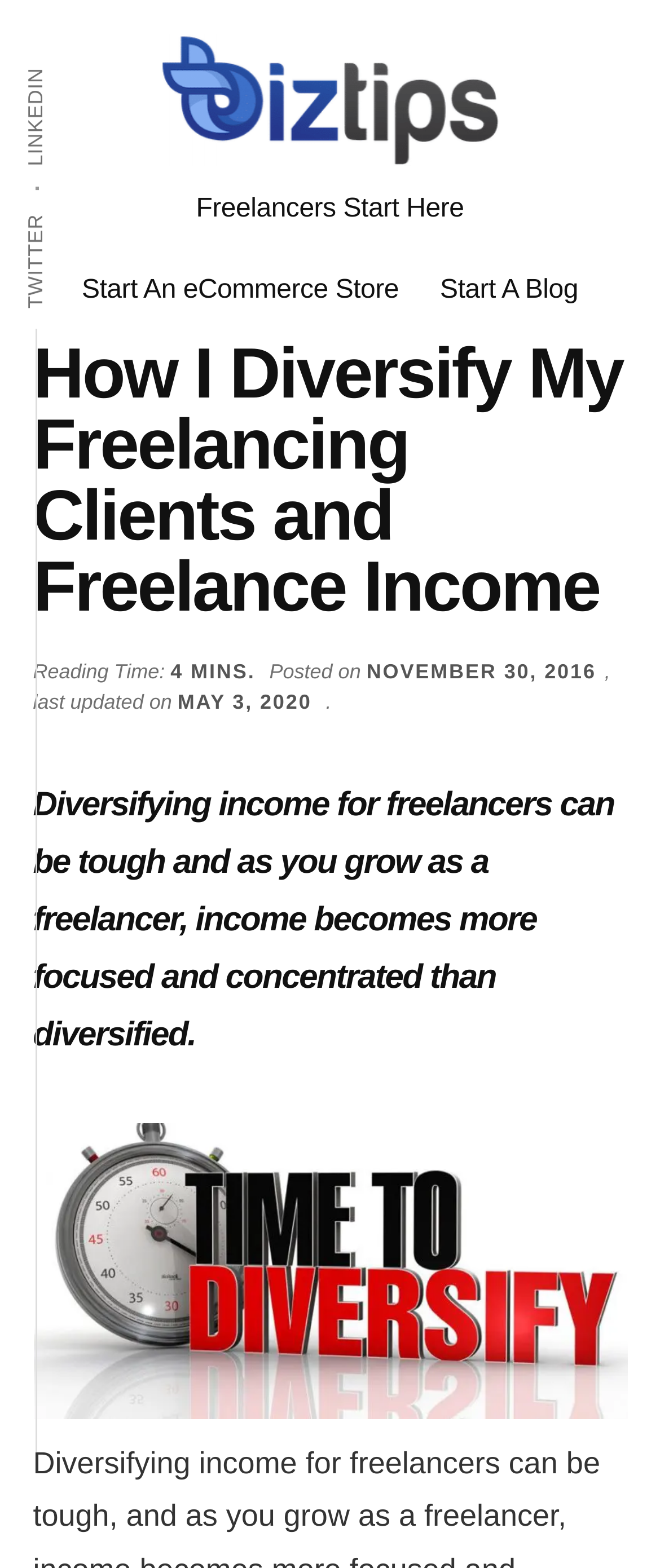What is the topic of the article?
Provide a concise answer using a single word or phrase based on the image.

Diversifying freelance income